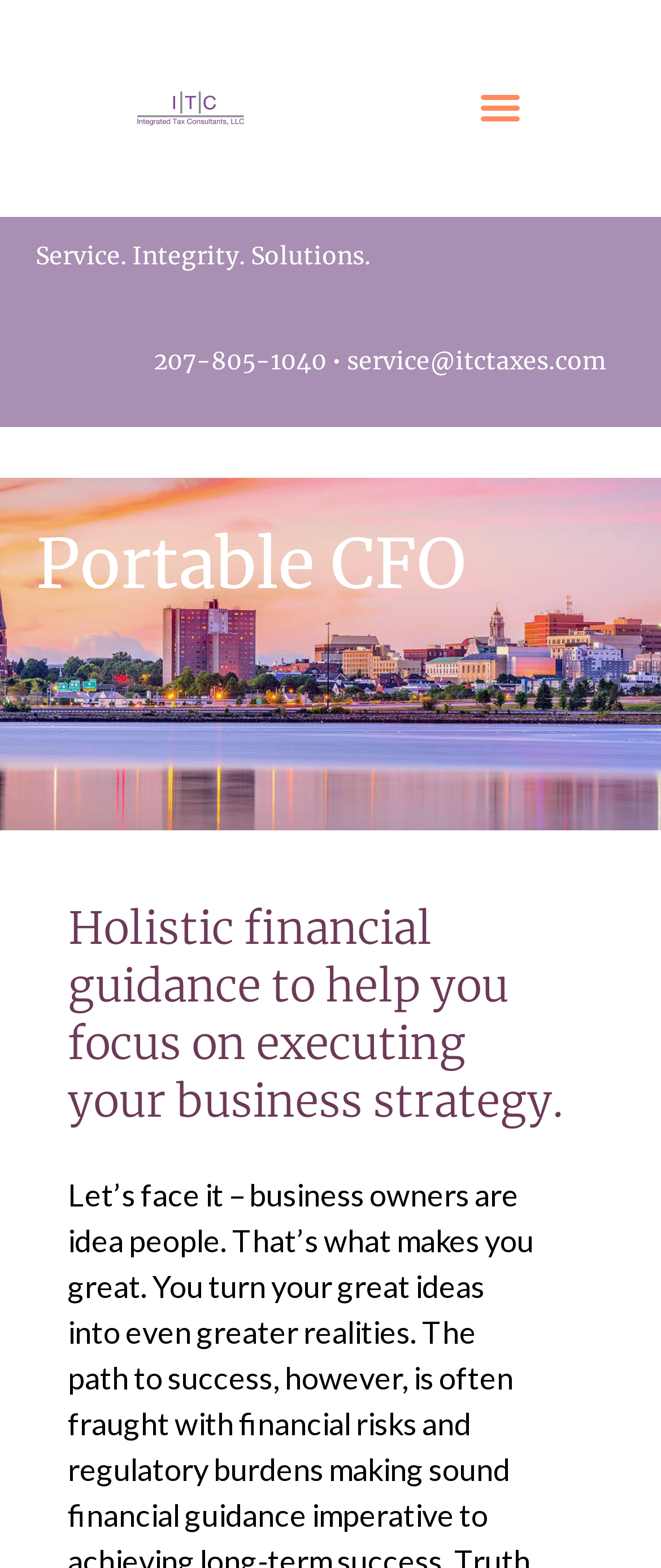What is the company's slogan?
Please give a detailed and elaborate explanation in response to the question.

I identified this by analyzing the StaticText element with the text 'Service. Integrity. Solutions.' and its bounding box coordinates [0.054, 0.154, 0.562, 0.173], which suggests it is a slogan.